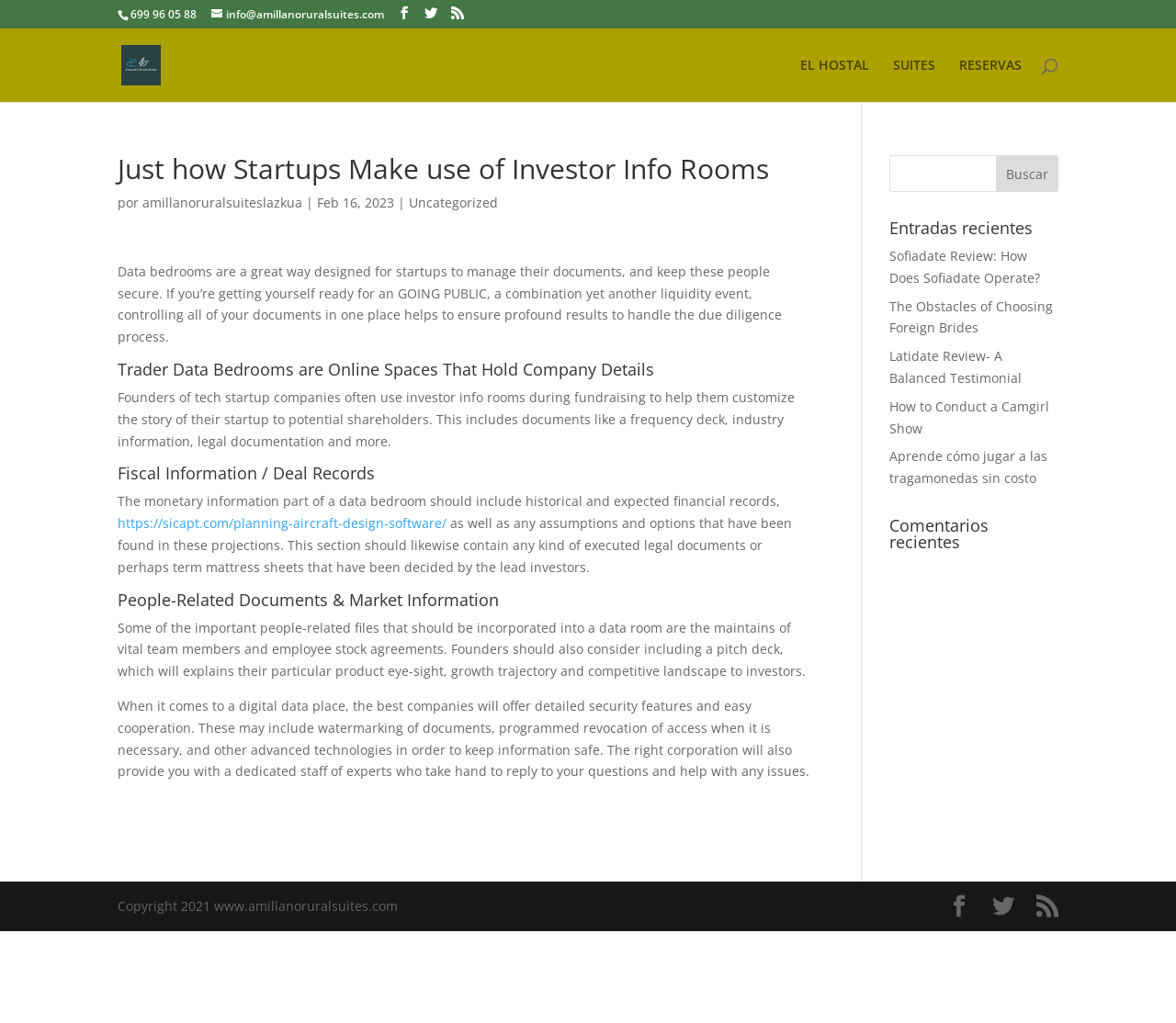Provide a comprehensive description of the webpage.

This webpage appears to be a blog or article page from AMIILANO RURAL SUITES. At the top, there is a phone number "699 96 05 88" and an email address "info@amillanoruralsuites.com" along with three social media links. Below this, there is a logo of AMIILANO RURAL SUITES with a link to the homepage.

The main content of the page is an article titled "Just how Startups Make use of Investor Info Rooms". The article is divided into several sections, including "Trader Data Bedrooms are Online Spaces That Hold Company Details", "Fiscal Information / Deal Records", "People-Related Documents & Market Information", and others. Each section contains a heading and a block of text that discusses the topic.

On the right side of the page, there is a search bar with a button labeled "Buscar". Below the search bar, there are links to recent posts, including "Sofiadate Review: How Does Sofiadate Operate?", "The Obstacles of Choosing Foreign Brides", and others.

At the bottom of the page, there is a copyright notice "Copyright 2021 www.amillanoruralsuites.com" and three social media links.